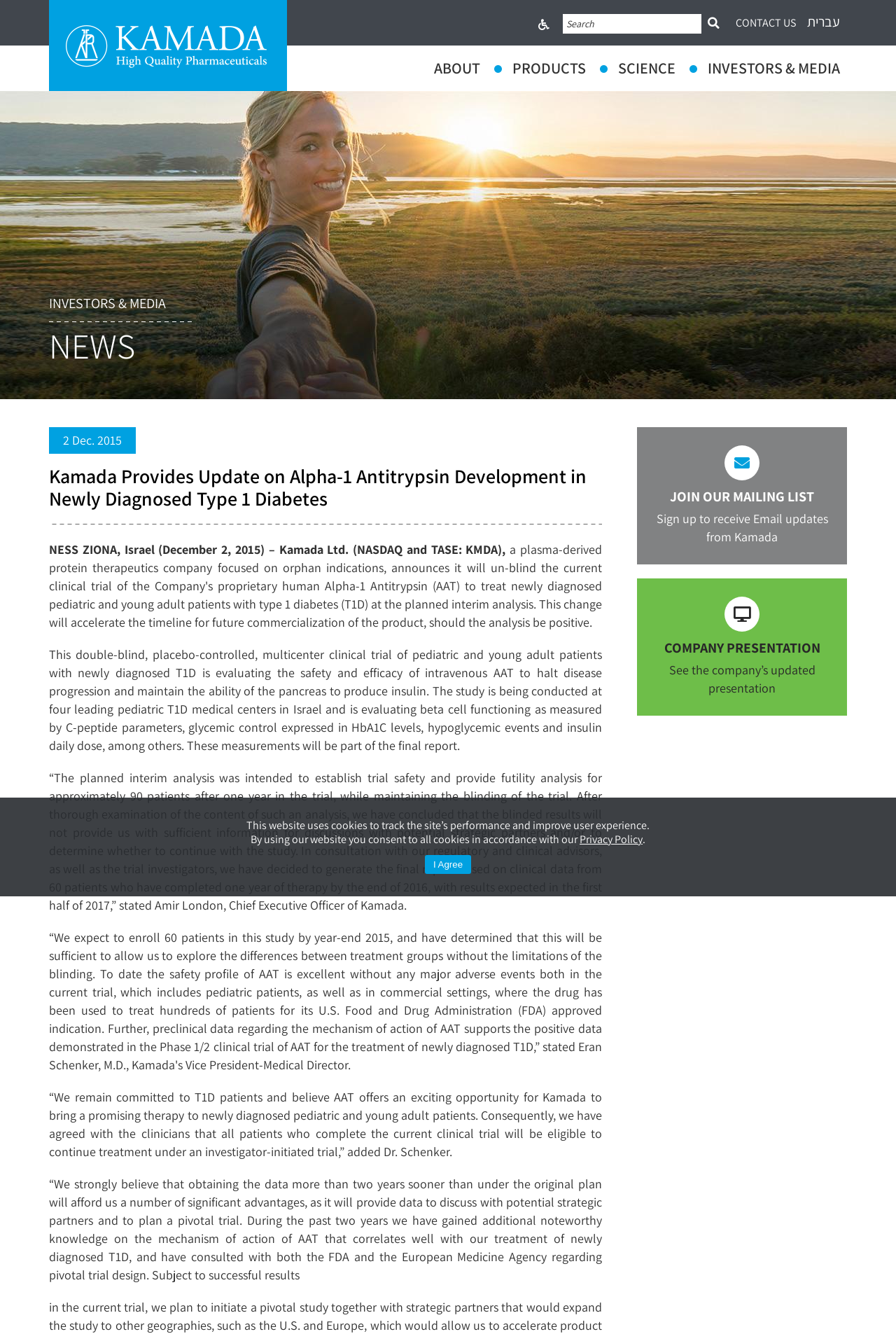What is the purpose of the clinical trial?
Please provide a single word or phrase as your answer based on the screenshot.

To evaluate safety and efficacy of AAT